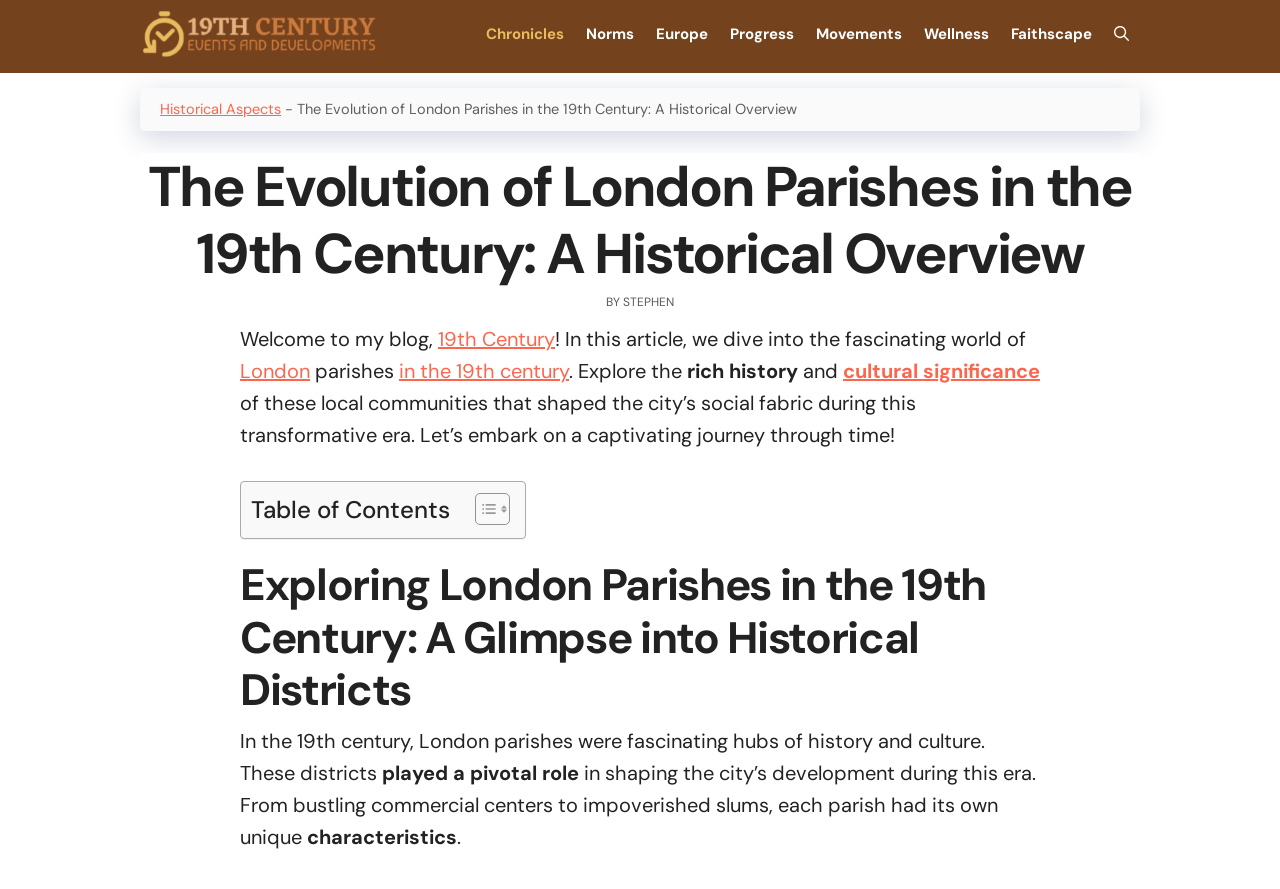Find the main header of the webpage and produce its text content.

The Evolution of London Parishes in the 19th Century: A Historical Overview